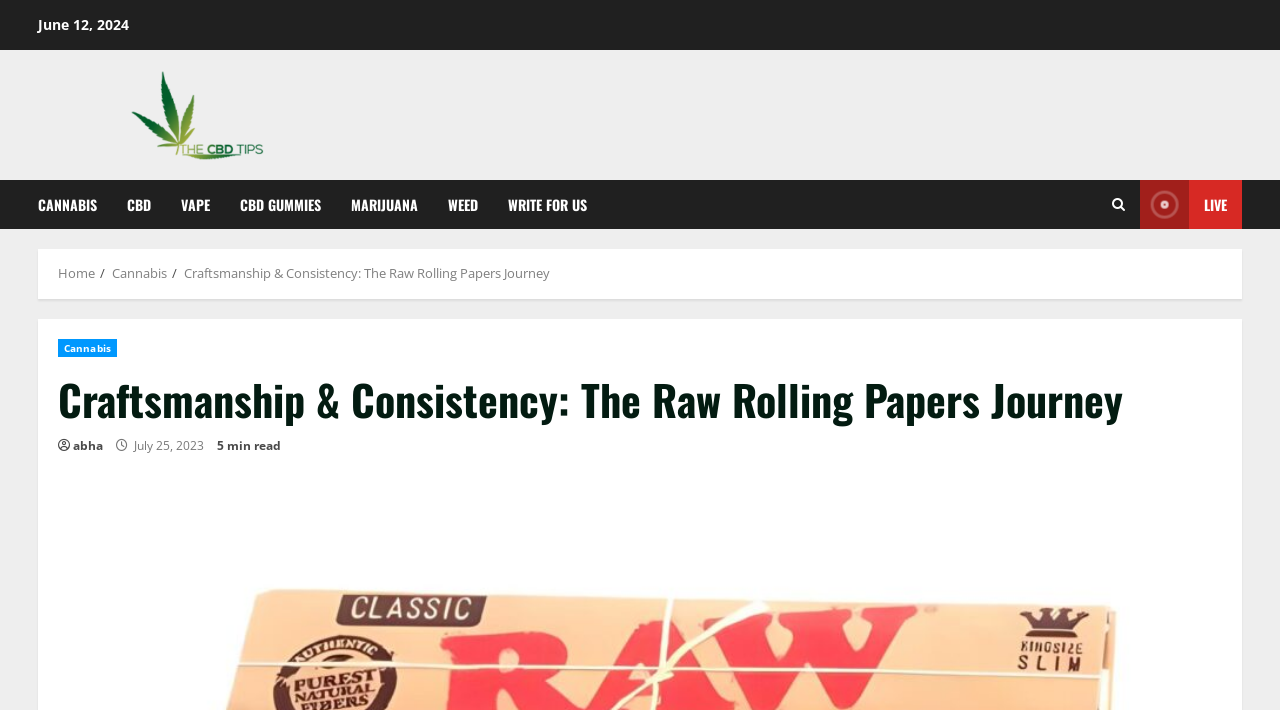What is the date of the article?
Can you offer a detailed and complete answer to this question?

I found the date of the article by looking at the static text element with the content 'July 25, 2023' which is located below the header and above the '5 min read' text.